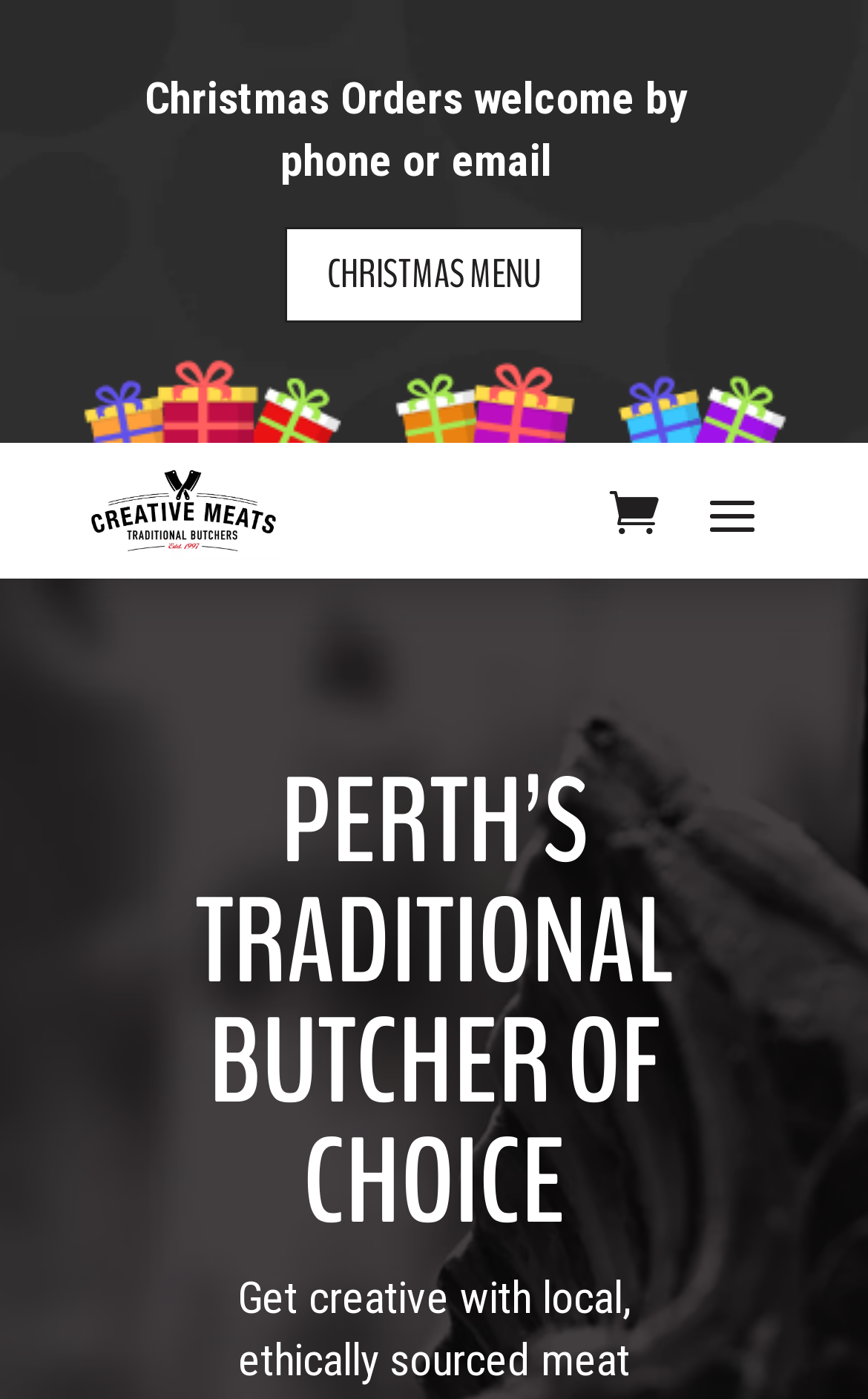Detail the various sections and features present on the webpage.

The webpage is about Creative Meats, a traditional butcher in Perth. At the top-left corner, there is a "Skip to content" link. Below it, a prominent message reads "Christmas Orders welcome by phone or email". 

To the right of this message, there is a "CHRISTMAS MENU E" button. Above this button, there are two links, one with no text and another with an icon. 

On the top-right corner, there is a "Menu" button. When expanded, it reveals a section with a heading "PERTH’S TRADITIONAL BUTCHER OF CHOICE" and a paragraph of text "Get creative with local, ethically sourced meat".